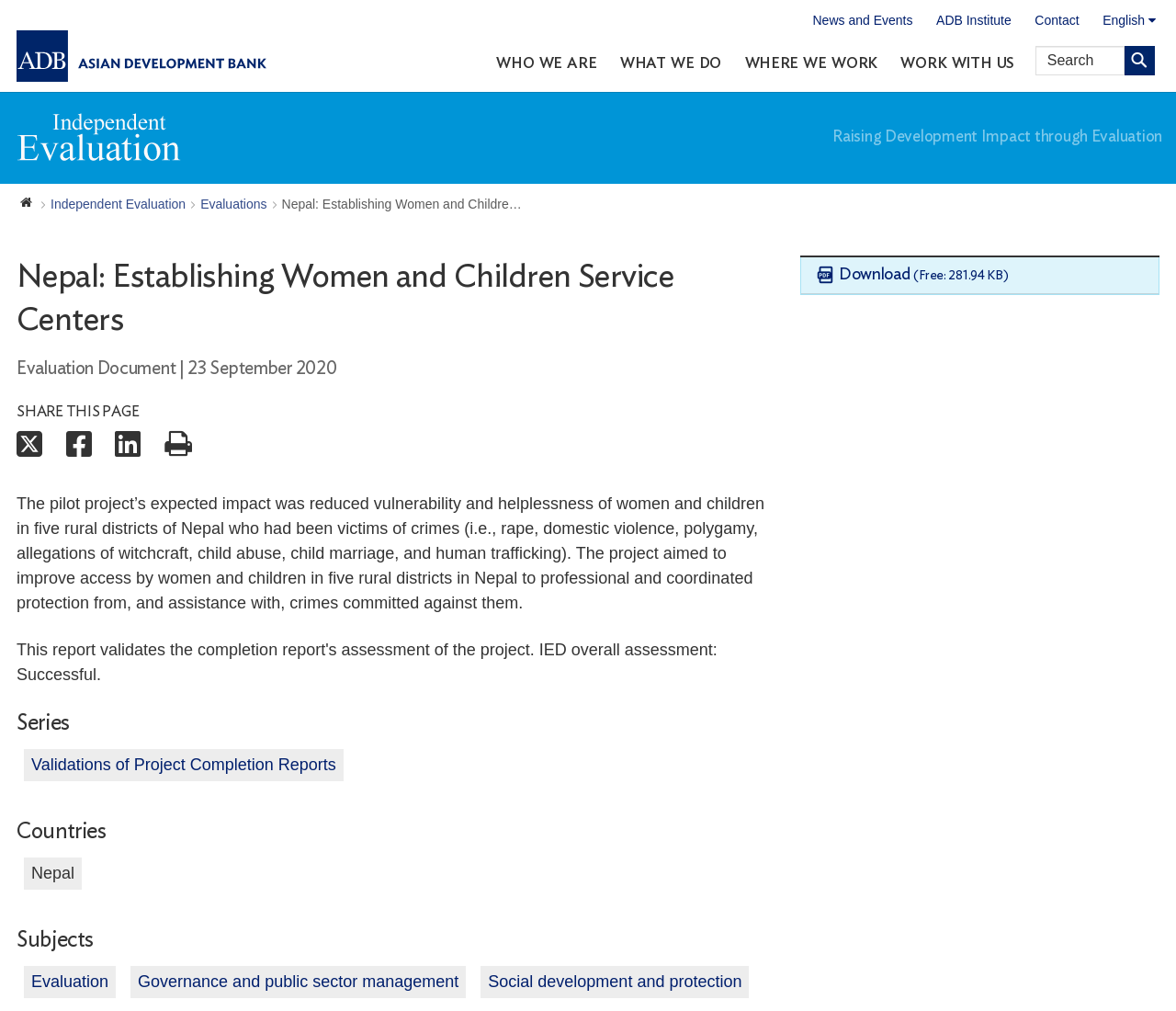Based on the element description: "WHERE WE WORK", identify the bounding box coordinates for this UI element. The coordinates must be four float numbers between 0 and 1, listed as [left, top, right, bottom].

[0.623, 0.042, 0.756, 0.091]